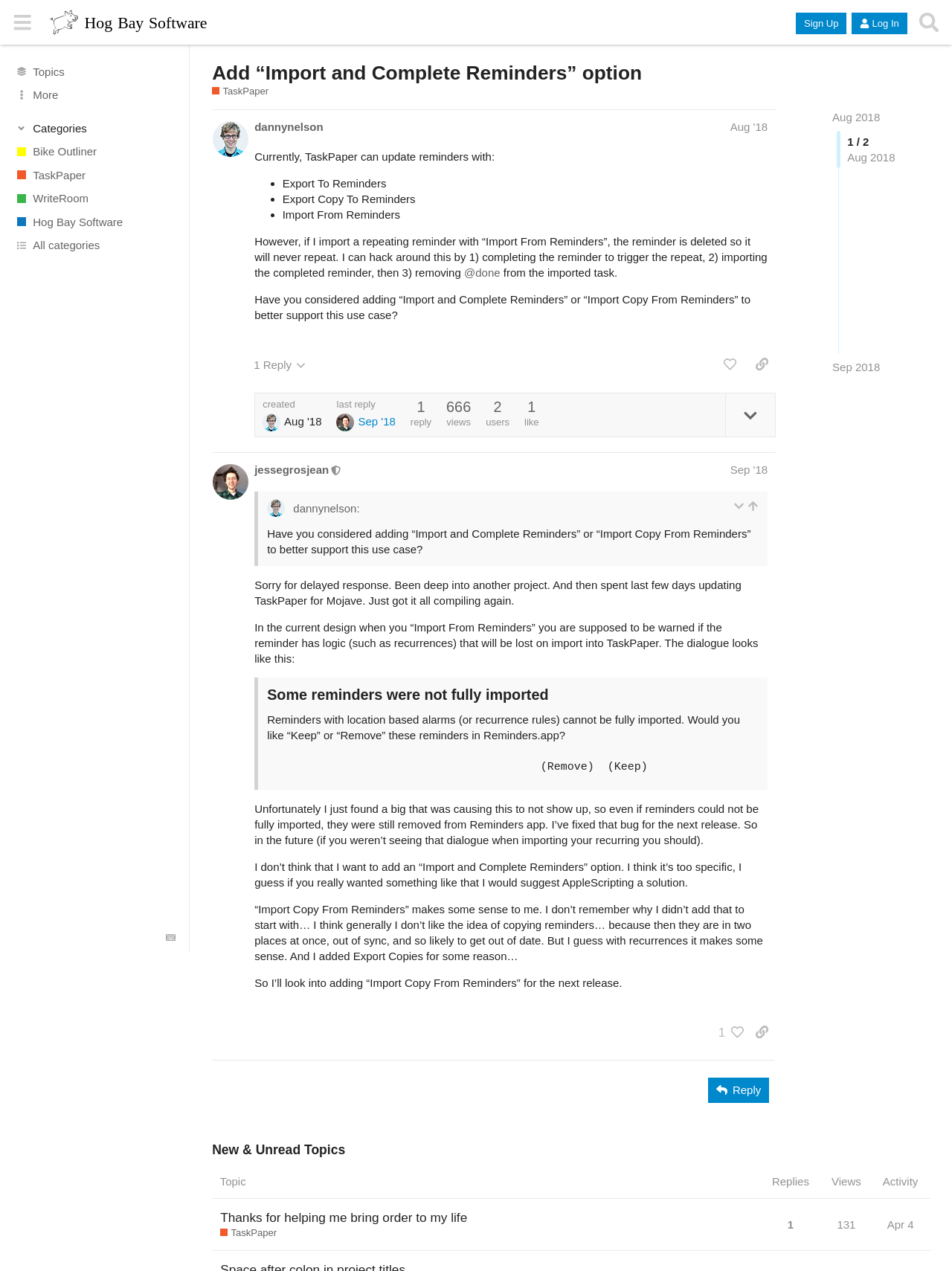Bounding box coordinates should be in the format (top-left x, top-left y, bottom-right x, bottom-right y) and all values should be floating point numbers between 0 and 1. Determine the bounding box coordinate for the UI element described as: Bike Outliner

[0.0, 0.11, 0.199, 0.128]